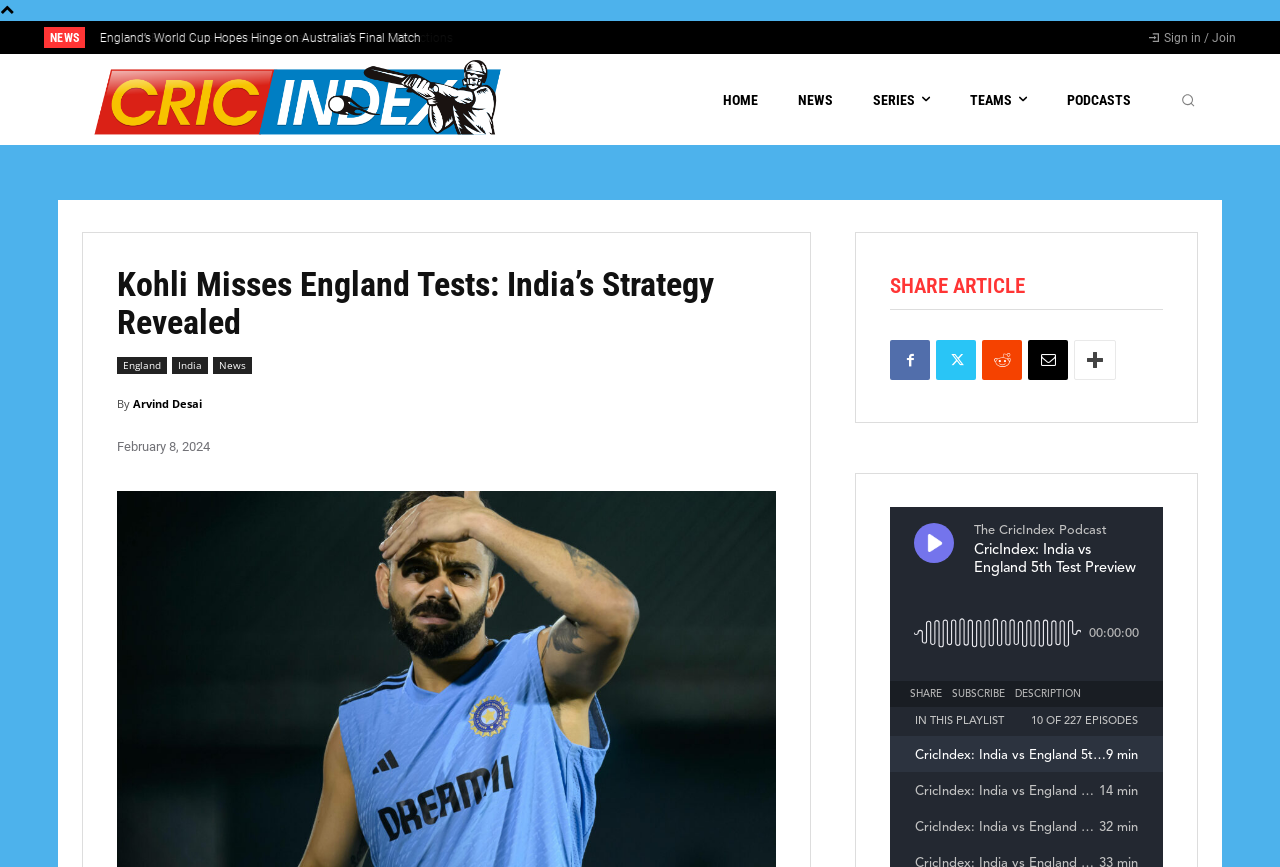Respond to the question with just a single word or phrase: 
What is the category of the news article?

NEWS